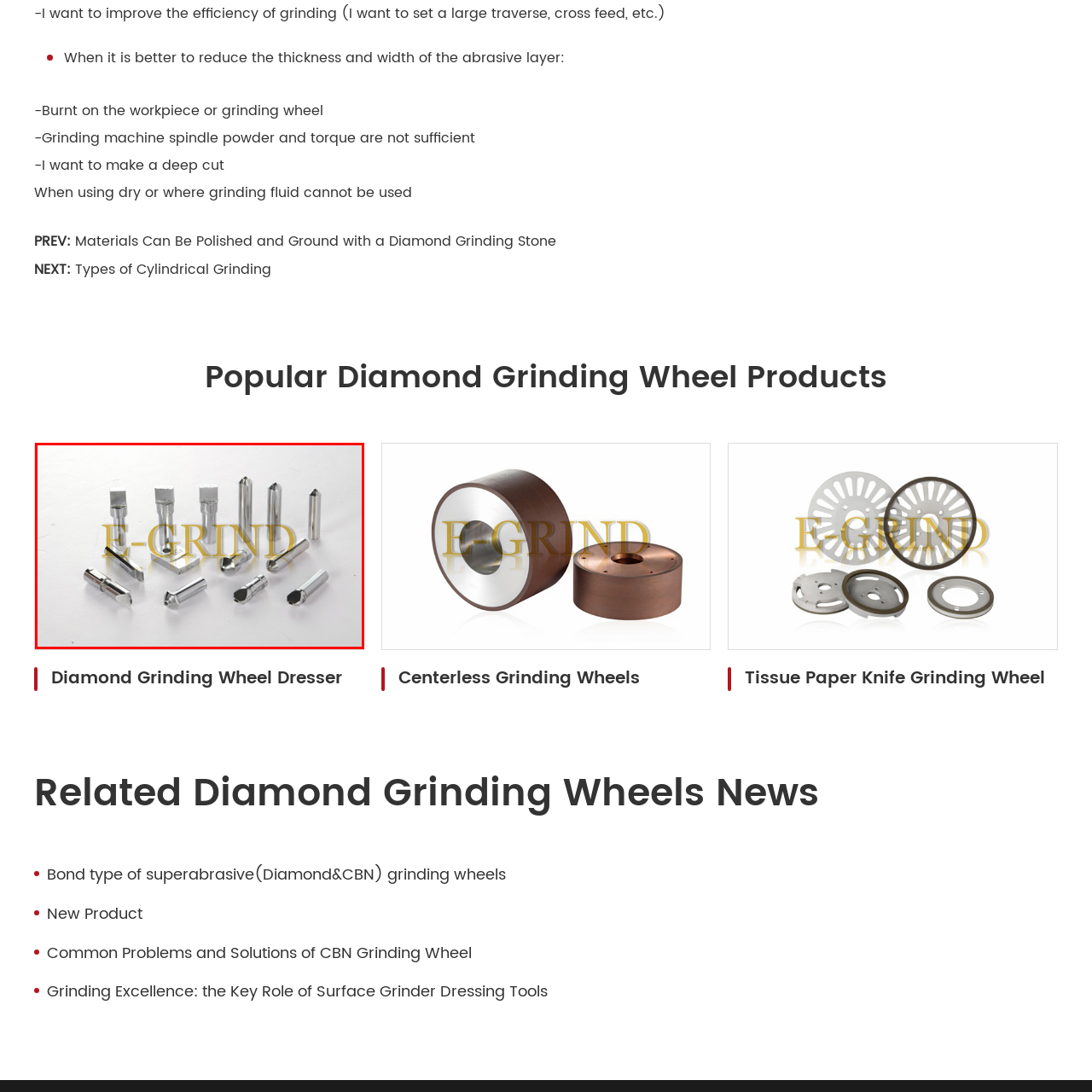Direct your attention to the zone enclosed by the orange box, What is the material likely used to make the tools? 
Give your response in a single word or phrase.

Steel